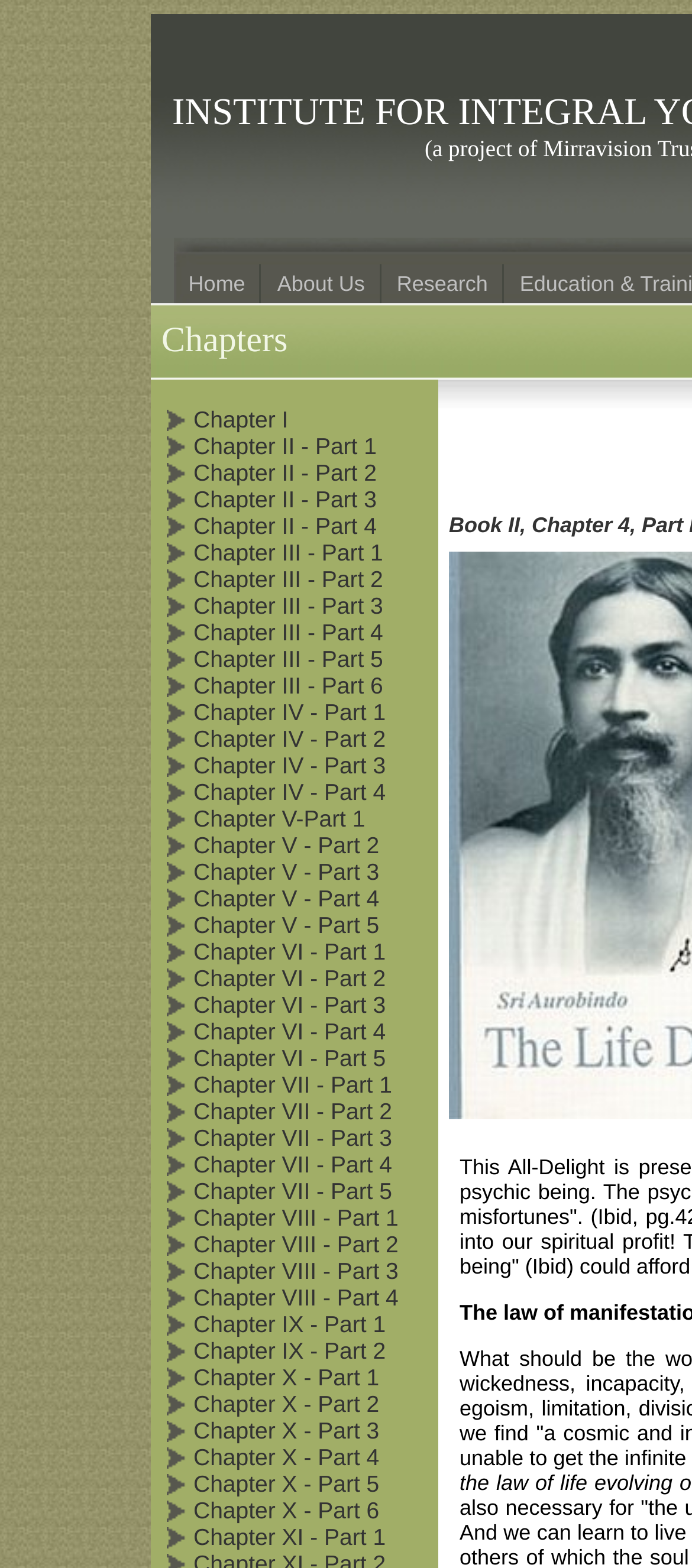What is the title of the first chapter?
From the image, provide a succinct answer in one word or a short phrase.

Chapter I